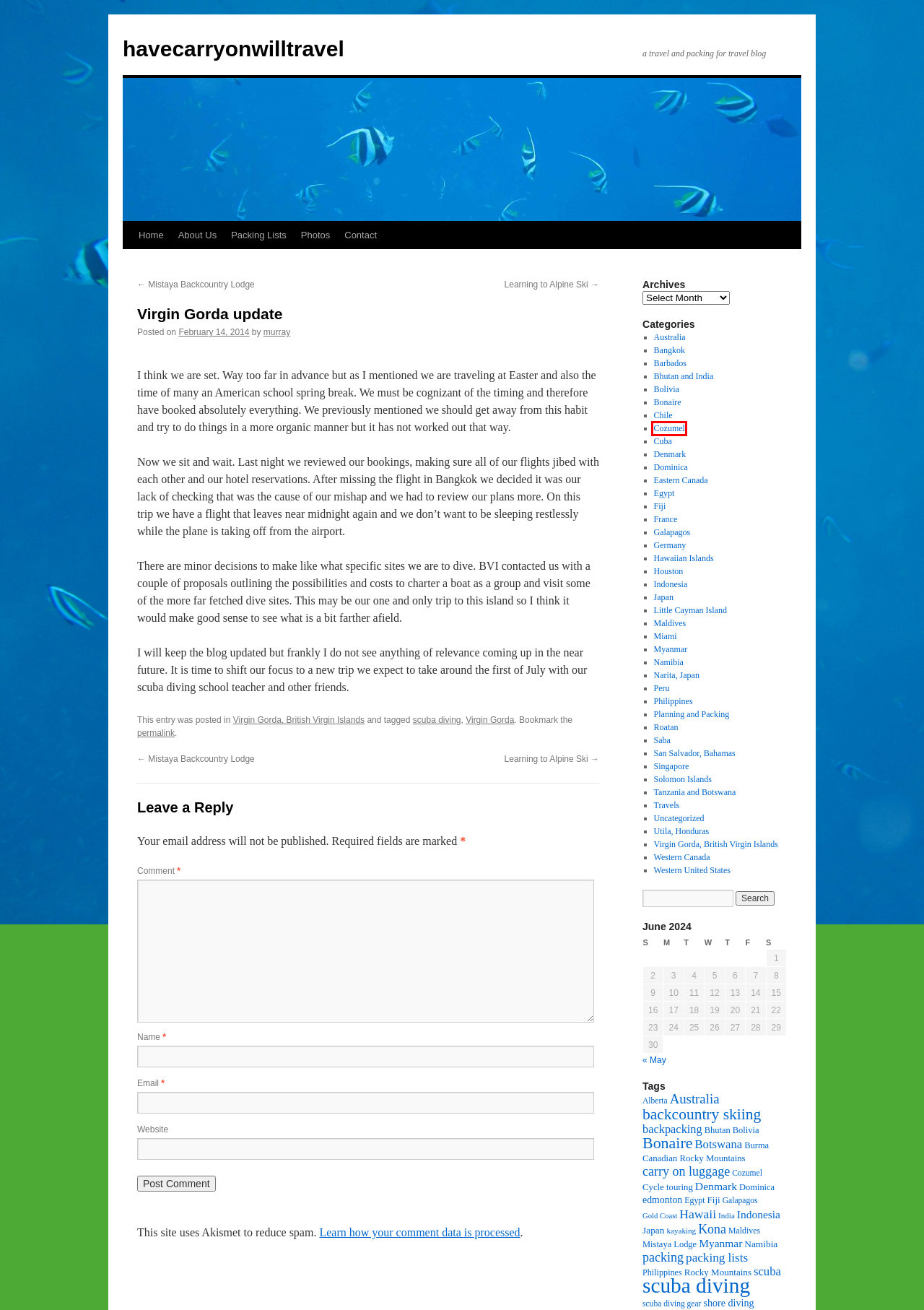Review the screenshot of a webpage that includes a red bounding box. Choose the most suitable webpage description that matches the new webpage after clicking the element within the red bounding box. Here are the candidates:
A. May 2024 - havecarryonwilltravelhavecarryonwilltravel
B. Bhutan and India Archives - havecarryonwilltravelhavecarryonwilltravel
C. Western Canada Archives - havecarryonwilltravelhavecarryonwilltravel
D. Mistaya Lodge Archives - havecarryonwilltravelhavecarryonwilltravel
E. Cozumel Archives - havecarryonwilltravelhavecarryonwilltravel
F. Virgin Gorda, British Virgin Islands Archives - havecarryonwilltravelhavecarryonwilltravel
G. Australia Archives - havecarryonwilltravelhavecarryonwilltravel
H. scuba diving gear Archives - havecarryonwilltravelhavecarryonwilltravel

E